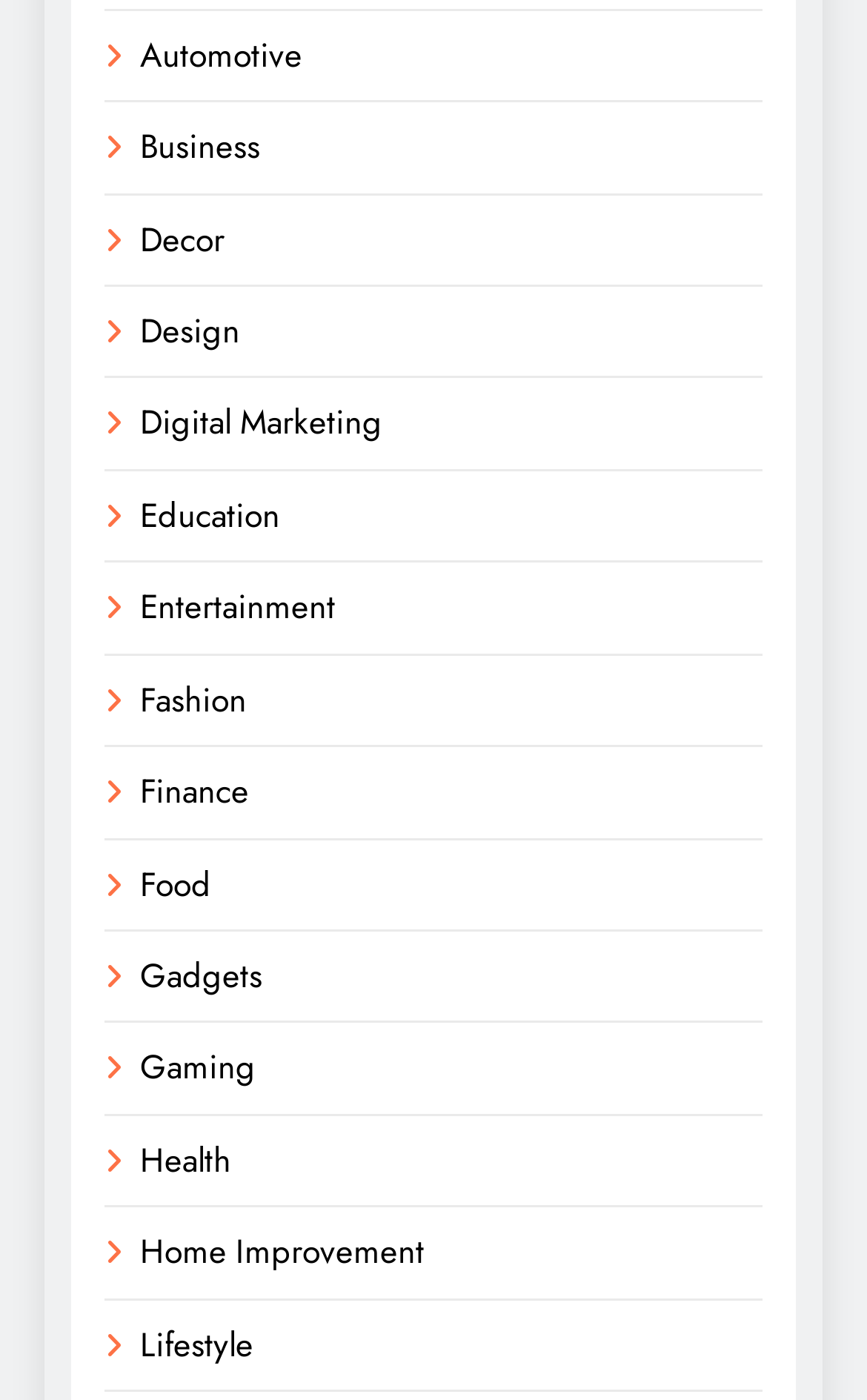Provide a brief response to the question below using a single word or phrase: 
Is there a category for Technology?

No